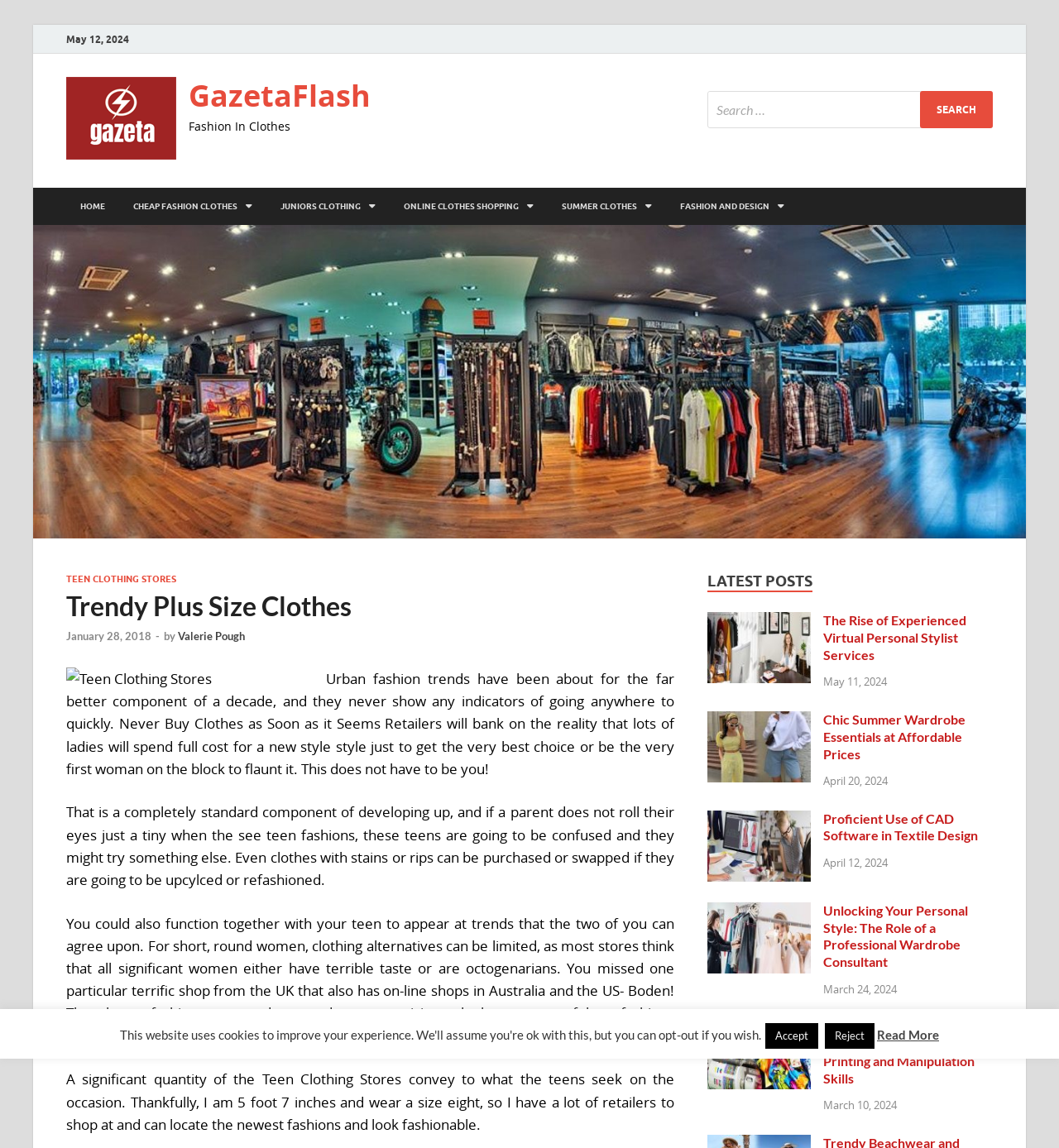Carefully observe the image and respond to the question with a detailed answer:
How many images are there in the 'LATEST POSTS' section?

I counted the images in the 'LATEST POSTS' section, and there are 4 images corresponding to the 4 posts.